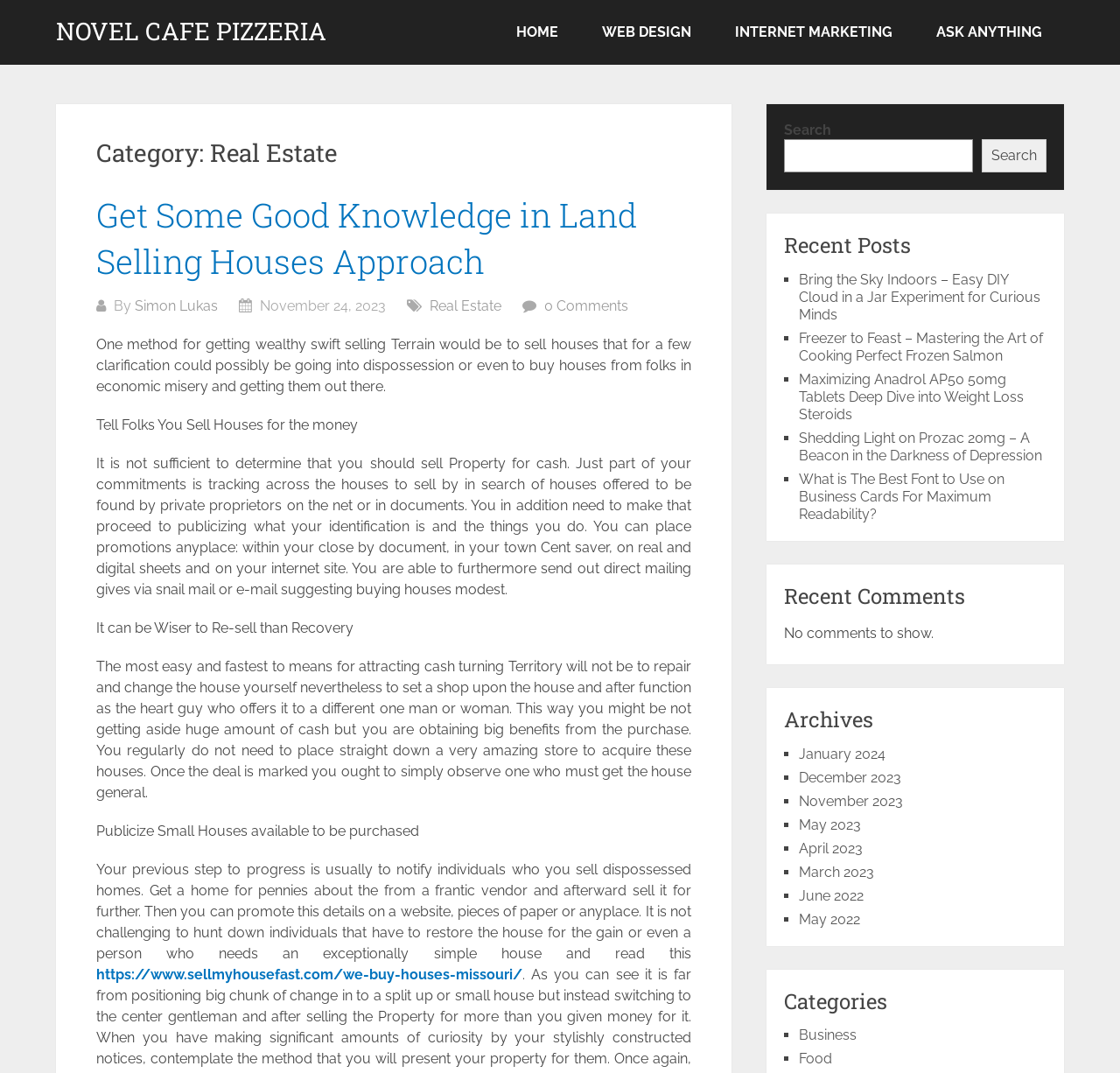Provide a thorough description of the webpage's content and layout.

This webpage is about Novel Cafe Pizzeria, a real estate website that also features blog posts and other content. At the top, there is a heading "NOVEL CAFE PIZZERIA" with a link to the same name. Below it, there are four links to different sections of the website: "HOME", "WEB DESIGN", "INTERNET MARKETING", and "ASK ANYTHING".

The main content of the webpage is a blog post titled "Get Some Good Knowledge in Land Selling Houses Approach" with a link to the same title. The post is written by Simon Lukas and dated November 24, 2023. It has several paragraphs of text discussing ways to sell houses quickly, including selling houses that are going into foreclosure or buying houses from people in financial distress. The post also provides tips on how to market oneself as a house buyer and how to find potential sellers.

To the right of the blog post, there is a search bar with a button labeled "Search". Below the search bar, there are three sections: "Recent Posts", "Recent Comments", and "Archives". The "Recent Posts" section lists four links to other blog posts, including "Bring the Sky Indoors – Easy DIY Cloud in a Jar Experiment for Curious Minds" and "Maximizing Anadrol AP50 50mg Tablets Deep Dive into Weight Loss Steroids". The "Recent Comments" section has a message saying "No comments to show." The "Archives" section lists links to different months, from January 2024 to May 2022.

At the bottom of the webpage, there is a section titled "Categories" with links to two categories: "Business" and "Food".